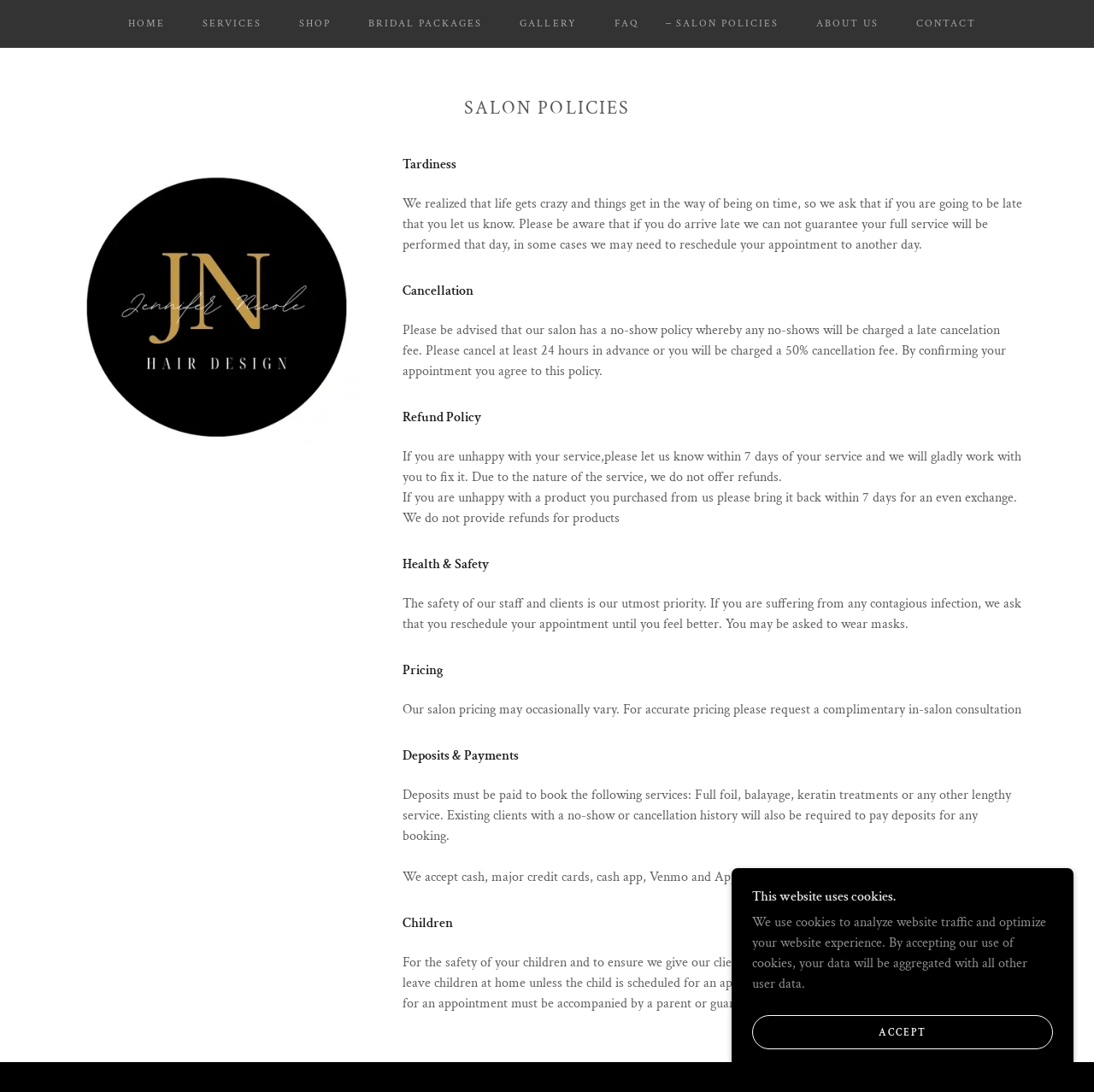Provide a comprehensive description of the webpage.

The webpage is about Salon Policies of Jennifer Nicole Hair Design. At the top, there is a navigation menu with 9 links: HOME, SERVICES, SHOP, BRIDAL PACKAGES, GALLERY, FAQ, SALON POLICIES, ABOUT US, and CONTACT. 

Below the navigation menu, there is a heading "SALON POLICIES" followed by an image. The main content of the page is divided into 8 sections, each with a heading and a paragraph of text. The sections are: Tardiness, Cancellation, Refund Policy, Health & Safety, Pricing, Deposits & Payments, Children, and a notice about the website's use of cookies.

In the Tardiness section, there is a paragraph explaining the salon's policy on late arrivals. In the Cancellation section, there is a paragraph explaining the no-show policy and cancellation fees. The Refund Policy section explains that refunds are not offered, but services can be fixed within 7 days, and products can be exchanged within 7 days. The Health & Safety section explains the importance of client and staff safety, and the need to reschedule appointments if clients are contagious. The Pricing section explains that prices may vary and a consultation is needed for accurate pricing. The Deposits & Payments section explains the deposit requirements for certain services and payment methods accepted. The Children section explains that children are not allowed in the salon unless they have an appointment, and must be accompanied by a parent or guardian.

At the bottom of the page, there is a notice about the website's use of cookies, with a link to accept the use of cookies.